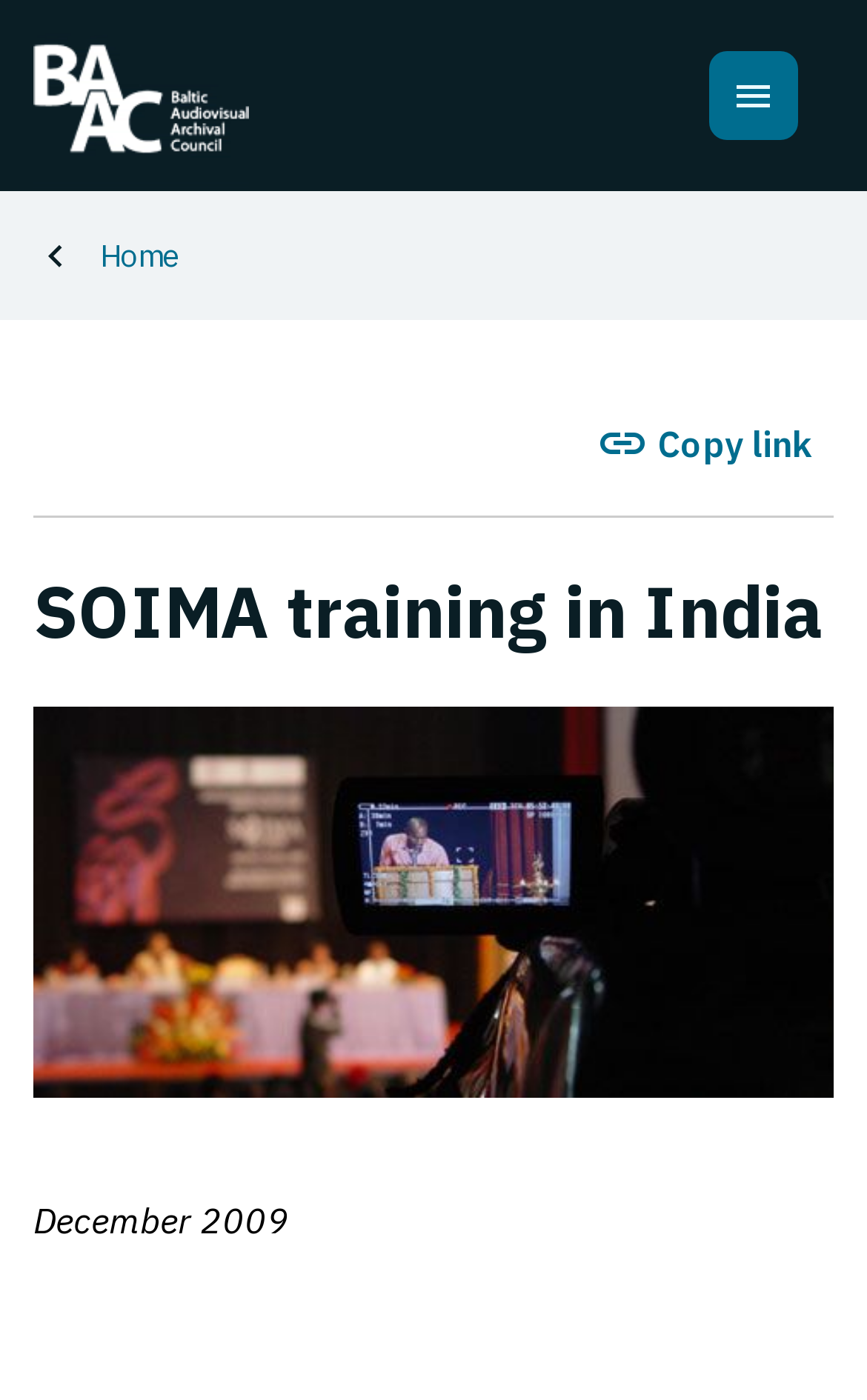Respond to the question with just a single word or phrase: 
What is the current page about?

SOIMA training in India